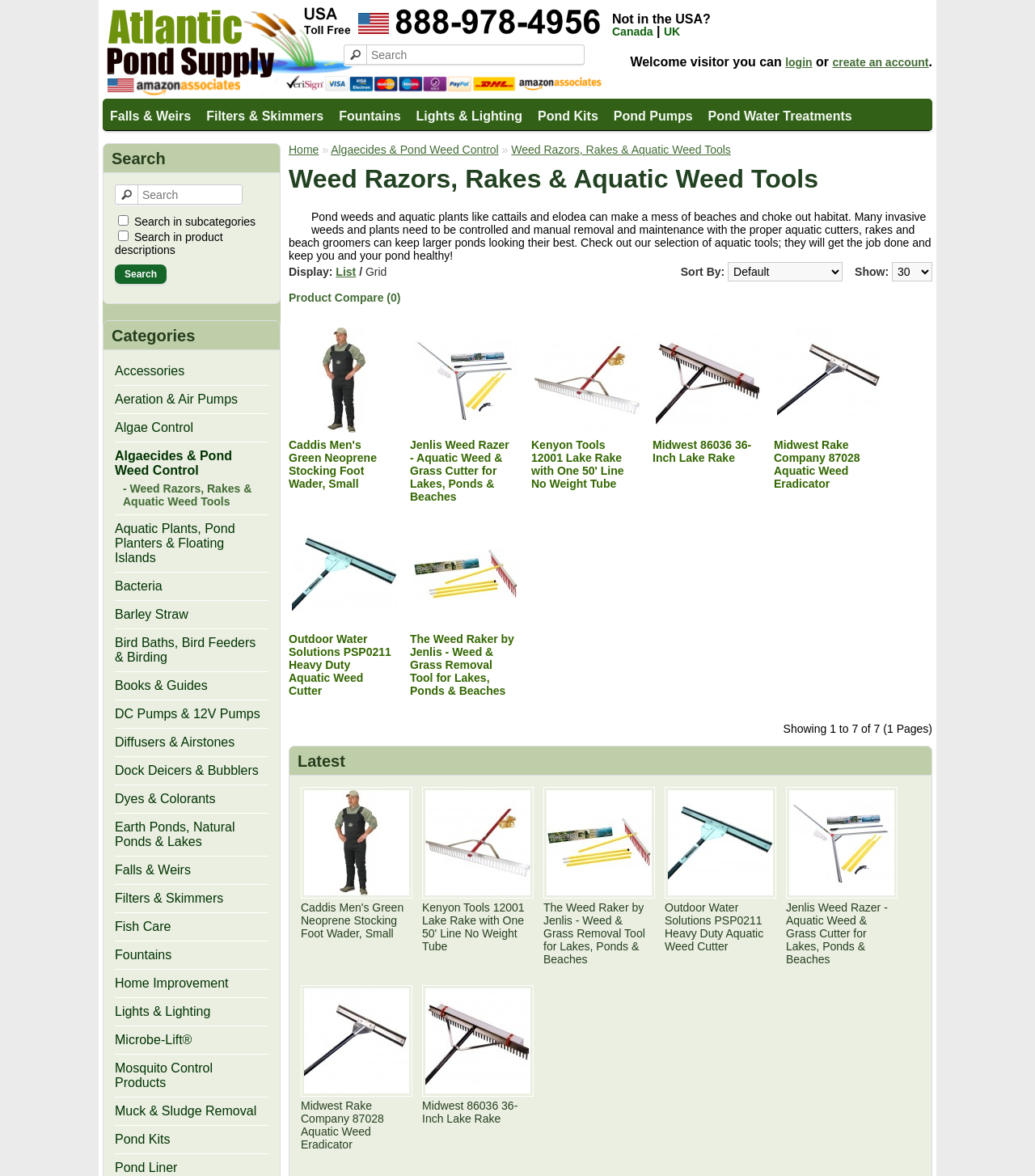Identify the bounding box coordinates of the element that should be clicked to fulfill this task: "Login to your account". The coordinates should be provided as four float numbers between 0 and 1, i.e., [left, top, right, bottom].

[0.759, 0.047, 0.785, 0.058]